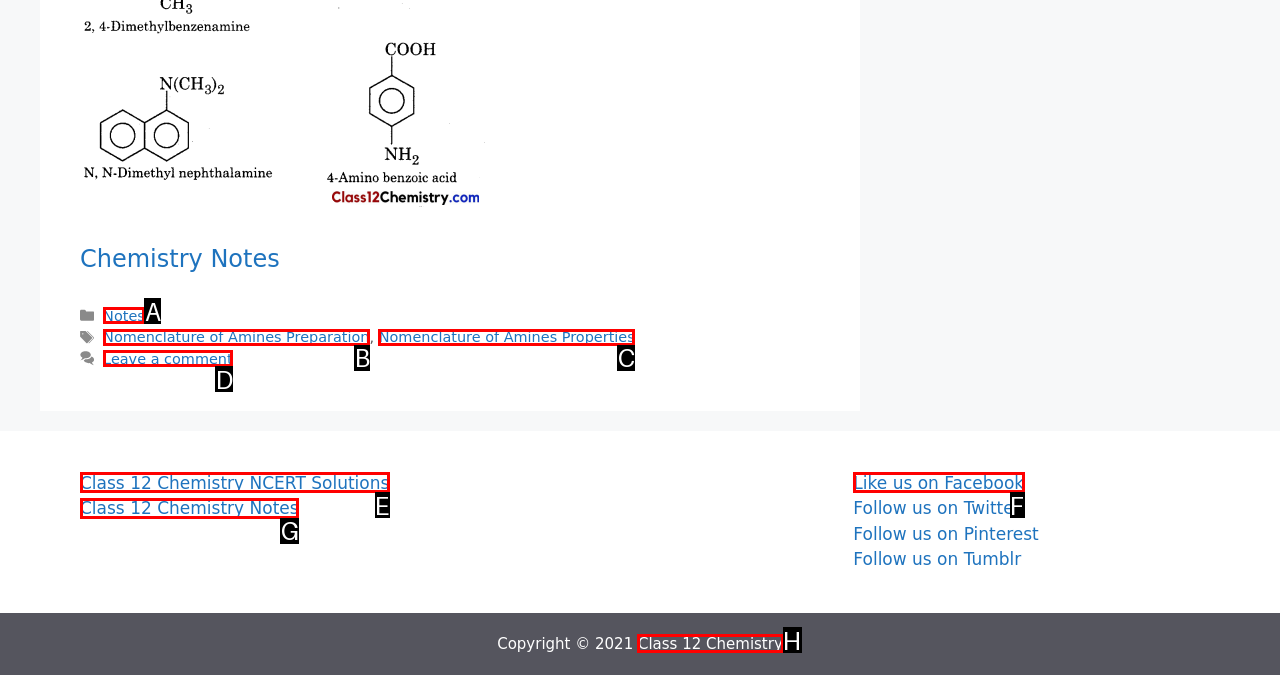Based on the task: Go to Class 12 Chemistry, which UI element should be clicked? Answer with the letter that corresponds to the correct option from the choices given.

H